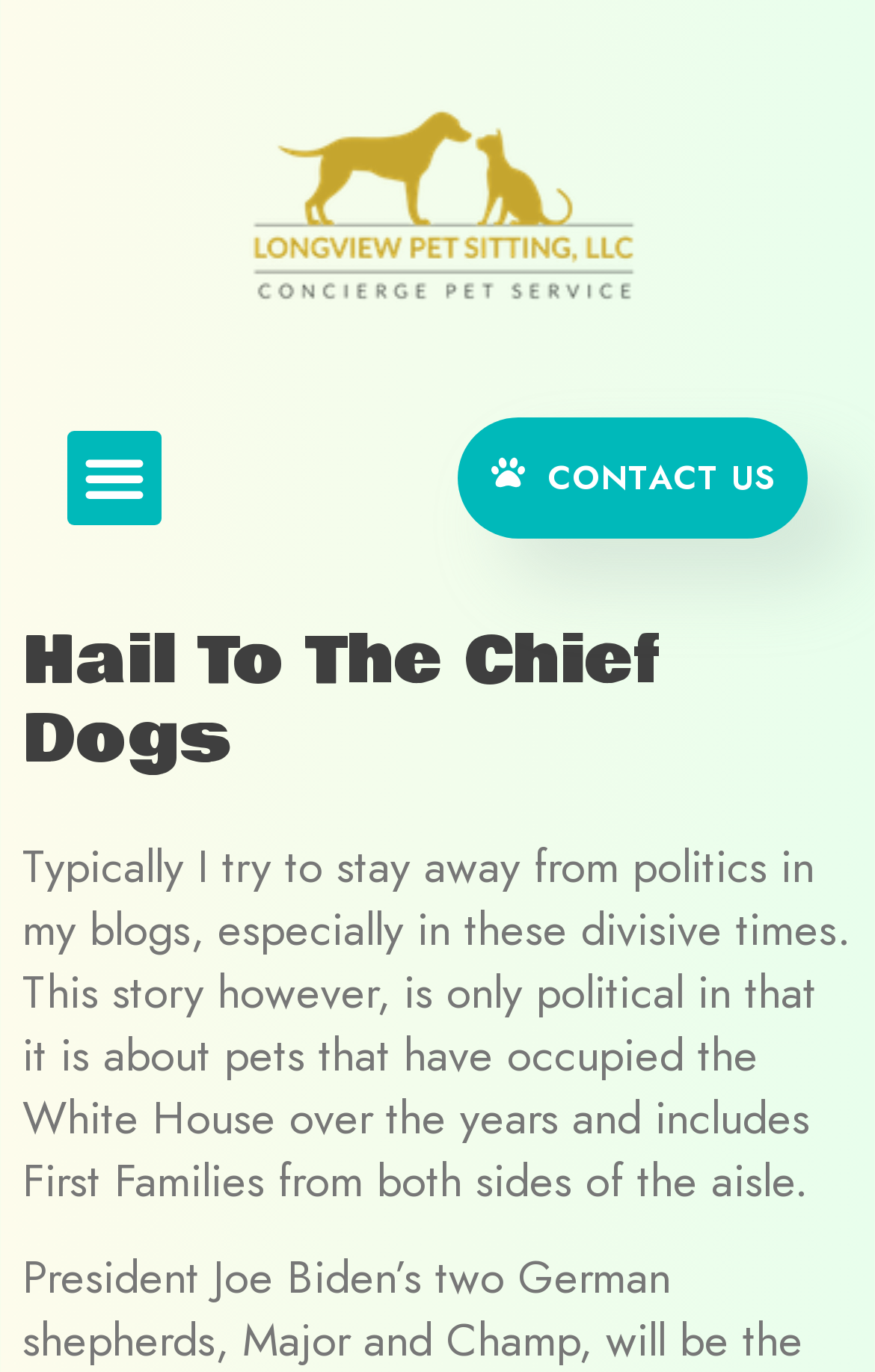Predict the bounding box of the UI element that fits this description: "Menu".

[0.077, 0.314, 0.185, 0.383]